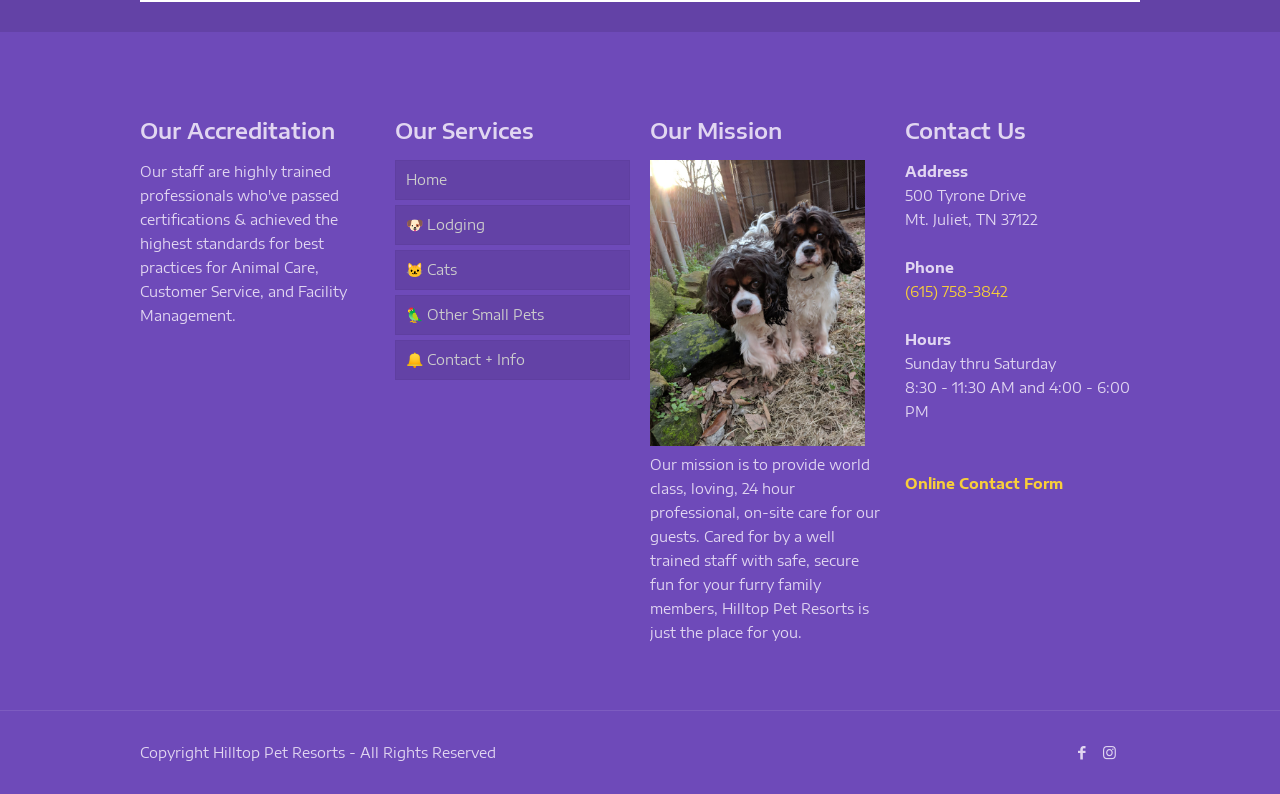Determine the bounding box coordinates for the clickable element to execute this instruction: "Fill out the 'Online Contact Form'". Provide the coordinates as four float numbers between 0 and 1, i.e., [left, top, right, bottom].

[0.707, 0.598, 0.831, 0.619]